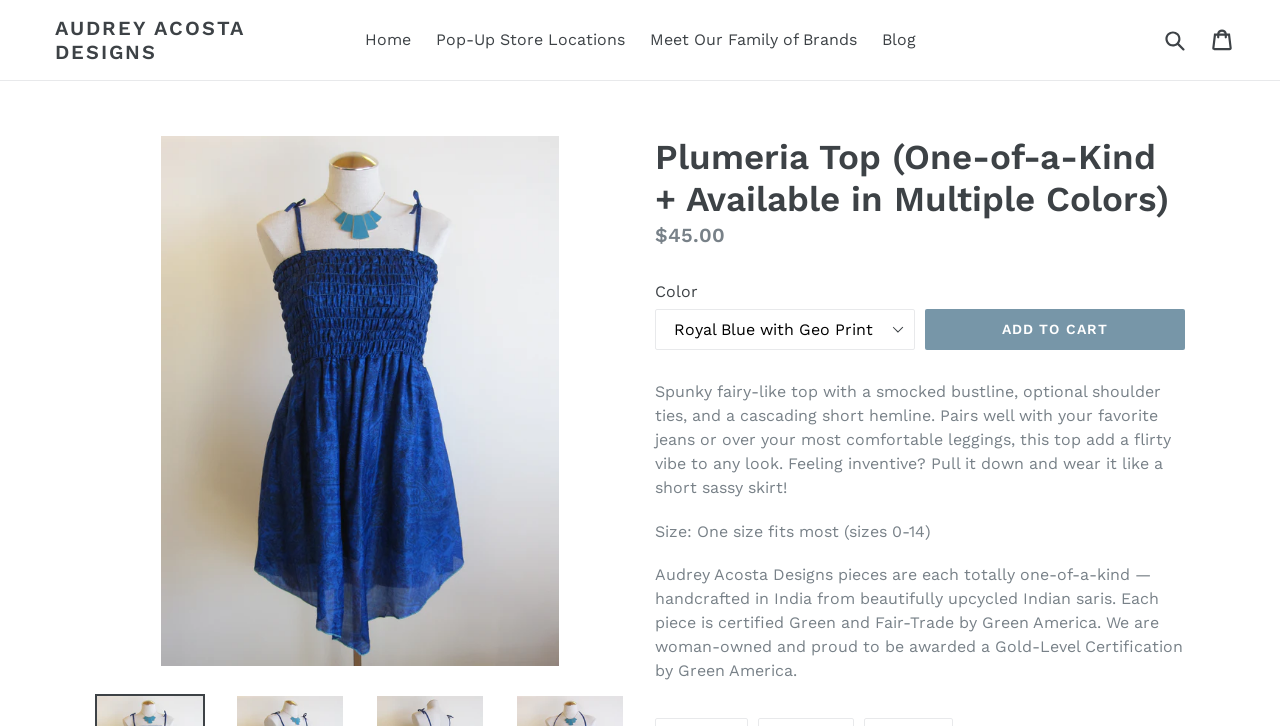Please give the bounding box coordinates of the area that should be clicked to fulfill the following instruction: "Search for products". The coordinates should be in the format of four float numbers from 0 to 1, i.e., [left, top, right, bottom].

[0.906, 0.027, 0.93, 0.083]